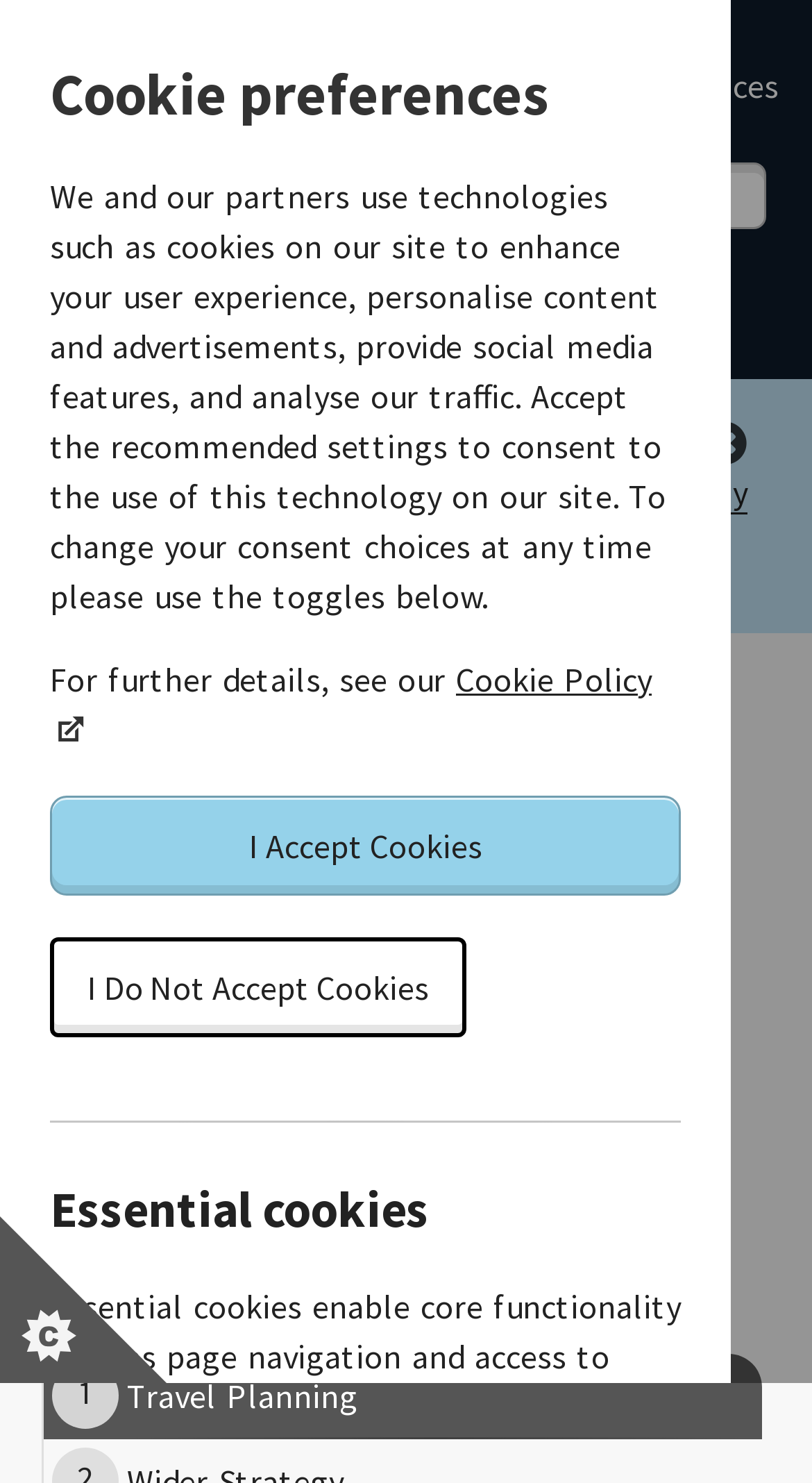Give a full account of the webpage's elements and their arrangement.

The webpage is about Whitehill and Bordon Travel Planning and Public Transport, provided by Hampshire County Council. At the top, there is a banner with a Hampshire County Council logo and links to "Services", "Sign in", and "Register". Below the banner, there is a search box with a submit button to search Hantsweb services and sites.

On the top-right corner, there is a "Set cookie preferences" button, which expands to a dialog box with cookie preferences settings. The dialog box has a heading "Cookie preferences" and explains the use of cookies on the site. It also provides links to the Cookie Policy and buttons to accept or decline cookies.

Below the search box, there is an alert message about planned website maintenance, which can be hidden by clicking a button. The message provides a link to more information about the maintenance.

The main content of the webpage is divided into sections. The first section has a heading "Whitehill and Bordon Travel Planning and Public Transport" and a subheading "Last update: May 2024". Below this section, there is a link to "Travel Planning".

On the left side of the webpage, there is a navigation menu with links to "Home", "Transport and roads", and "Find a transport scheme".